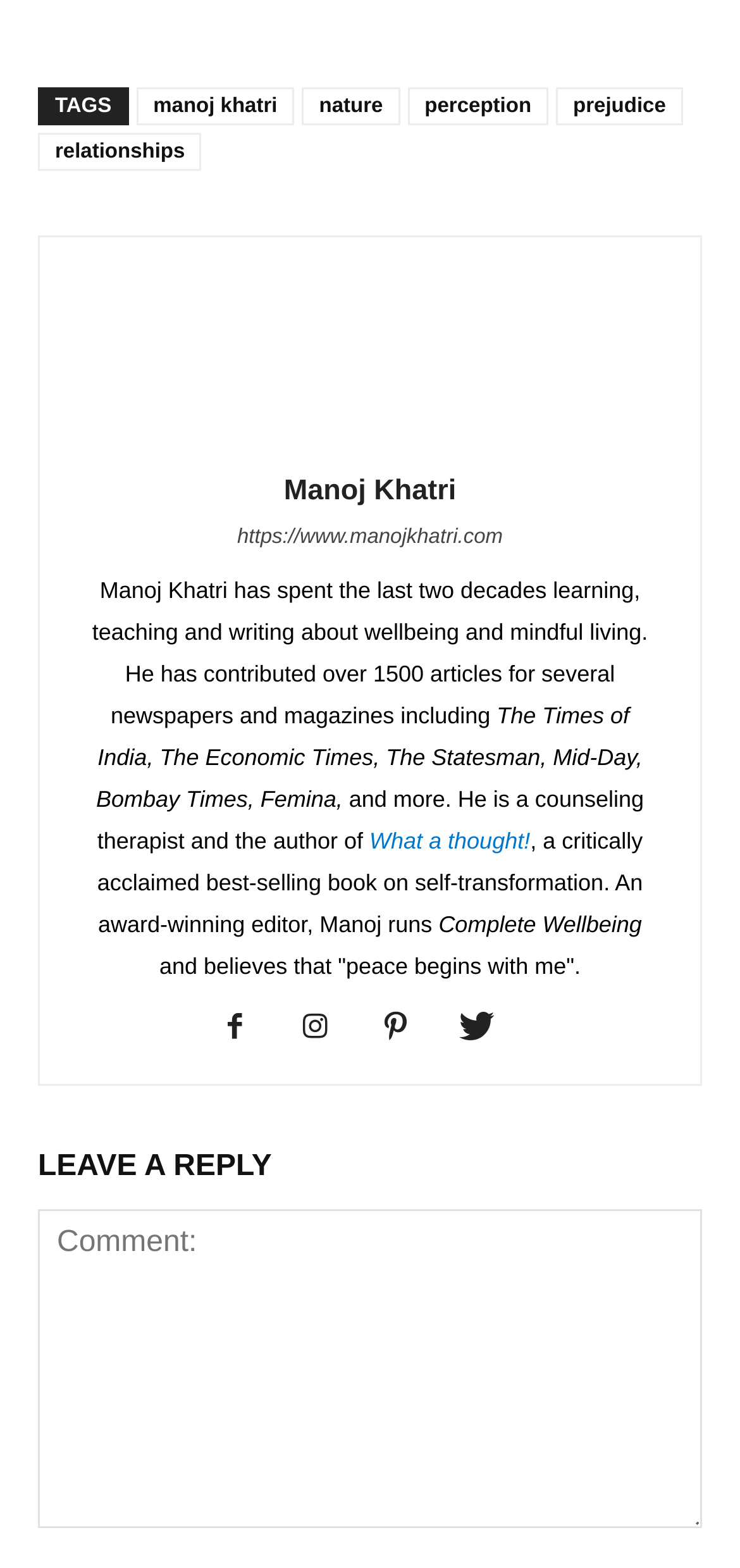Identify and provide the bounding box for the element described by: "Washington DC Extension Site".

None